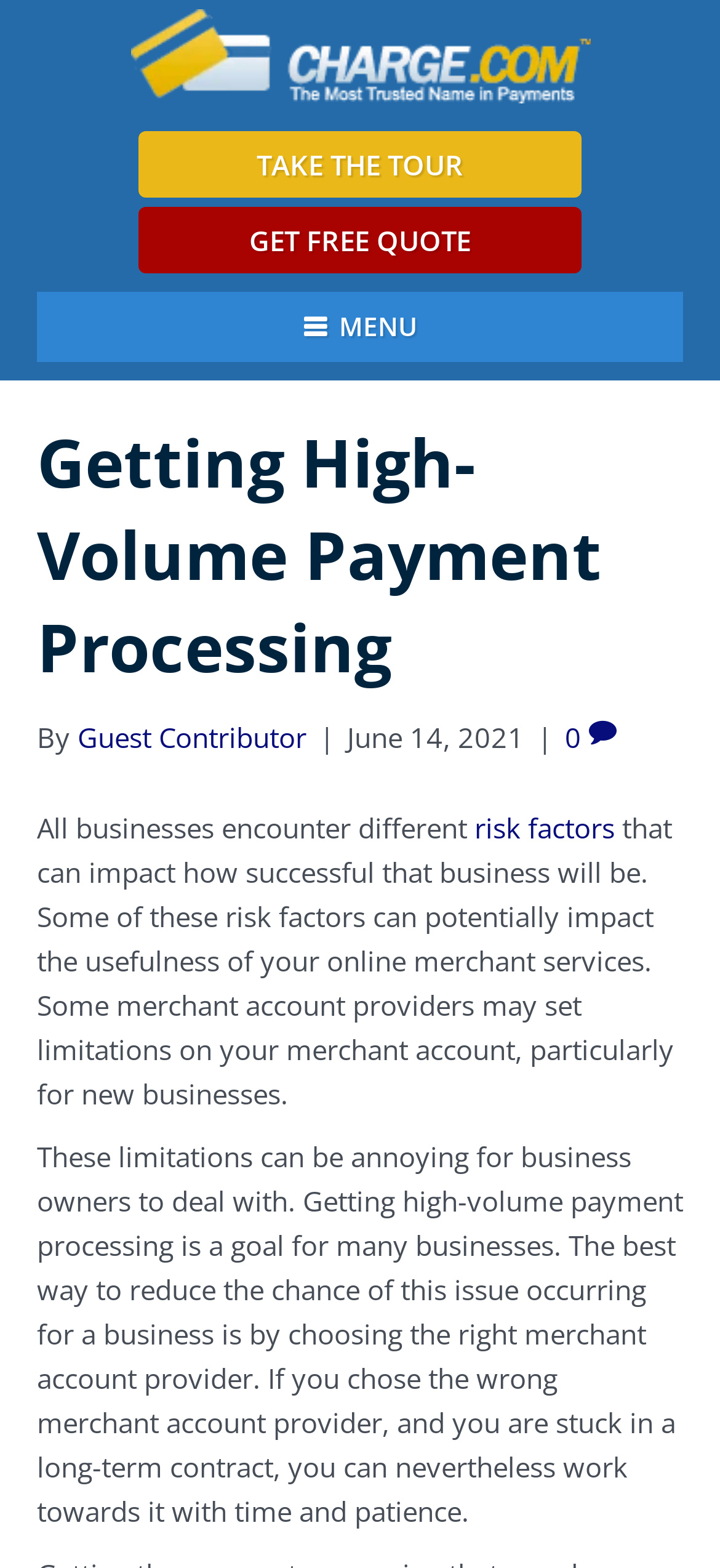Explain in detail what you observe on this webpage.

The webpage is about high-volume payment processing and its relation to online merchant services. At the top left, there is a logo of Charge.com, accompanied by a link to the website. Below the logo, there are two prominent links: "TAKE THE TOUR" and "GET FREE QUOTE". On the top right, there is a menu button with a hamburger icon.

The main content of the webpage is divided into sections. The first section has a heading "Getting High-Volume Payment Processing" followed by the author's name, "Guest Contributor", and the date "June 14, 2021". Below the heading, there is a paragraph of text that discusses the risk factors that can impact a business's success and how they can affect online merchant services.

The text is divided into two blocks, with a link to "risk factors" in the middle. The first block explains how businesses encounter different risk factors, while the second block elaborates on how these risk factors can impact online merchant services and how choosing the right merchant account provider can help mitigate these issues.

Overall, the webpage has a simple layout with a focus on the main content, which is a discussion on high-volume payment processing and its relation to online merchant services.